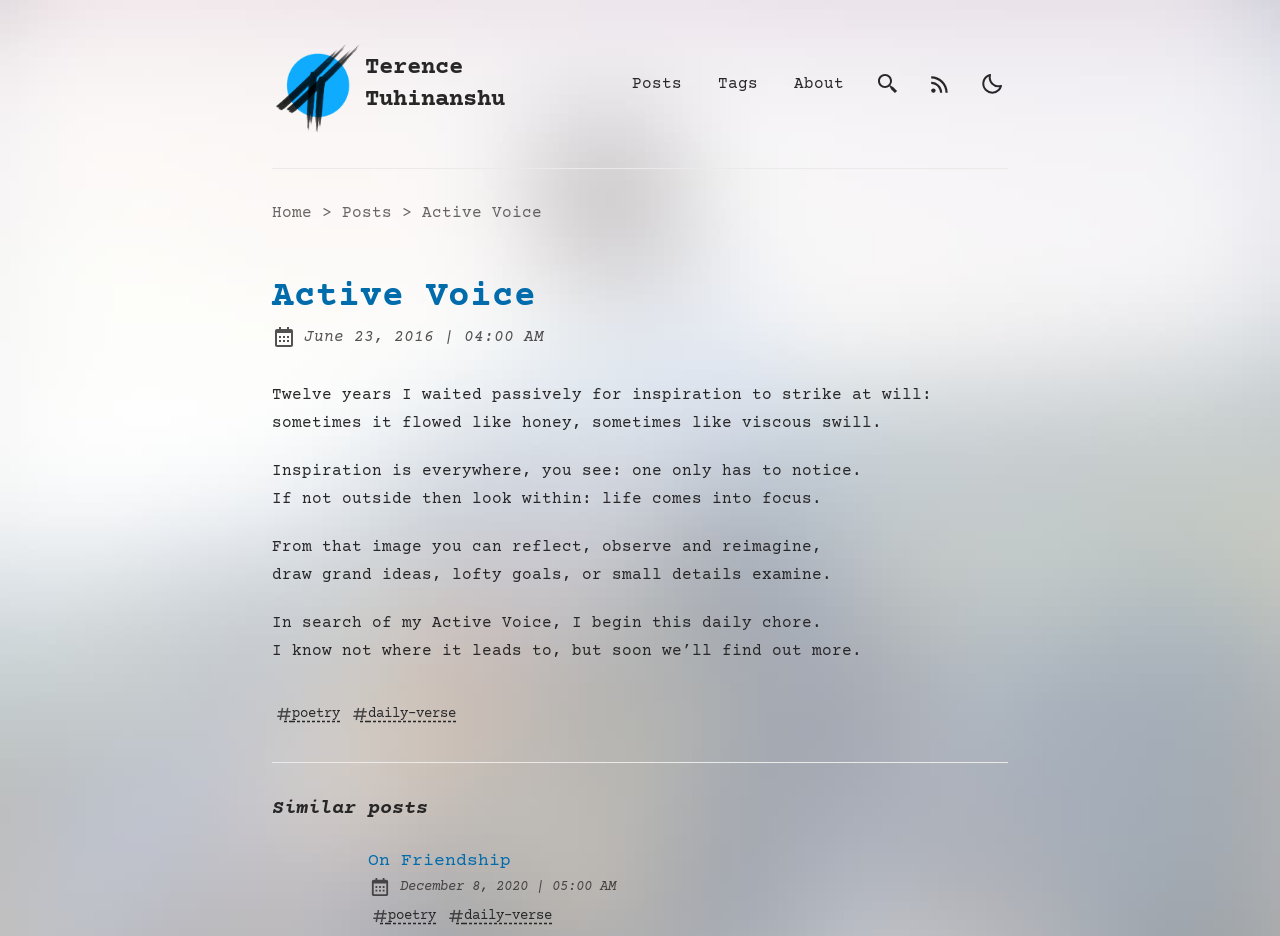Elaborate on the information and visuals displayed on the webpage.

This webpage is the personal site and blog of Terence Tuhinanshu, a poet, thinker, designer, and developer. At the top, there is a navigation bar with links to "Posts", "Tags", "About", "search", and "rss feed". To the right of these links, there are three small images and a button labeled "light". 

Below the navigation bar, there is a breadcrumb navigation section with links to "Home", "Posts", and "Active Voice". The main heading "Active Voice" is displayed prominently. 

The page features a blog post with a title that is not explicitly stated, but it appears to be a poetic reflection on inspiration and creativity. The post is dated June 23, 2016, and is categorized under "poetry" and "daily-verse". The text is divided into several paragraphs, each exploring the idea of finding inspiration and reflecting on life.

At the bottom of the page, there is a section labeled "Similar posts" with a link to a post titled "On Friendship", which is also categorized under "poetry" and "daily-verse". This post is dated December 8, 2020.